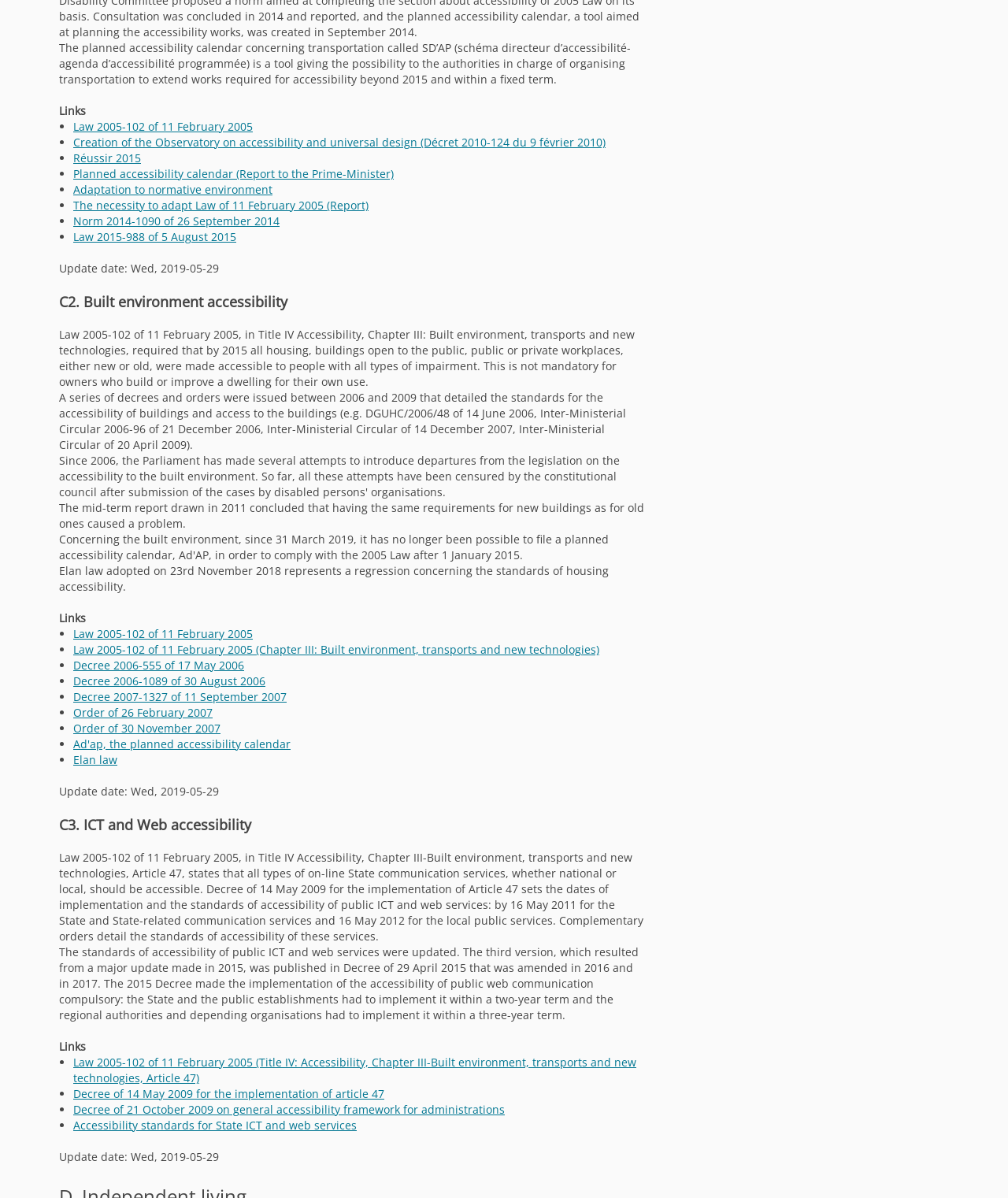Reply to the question with a single word or phrase:
What is the update date of the webpage?

Wed, 2019-05-29